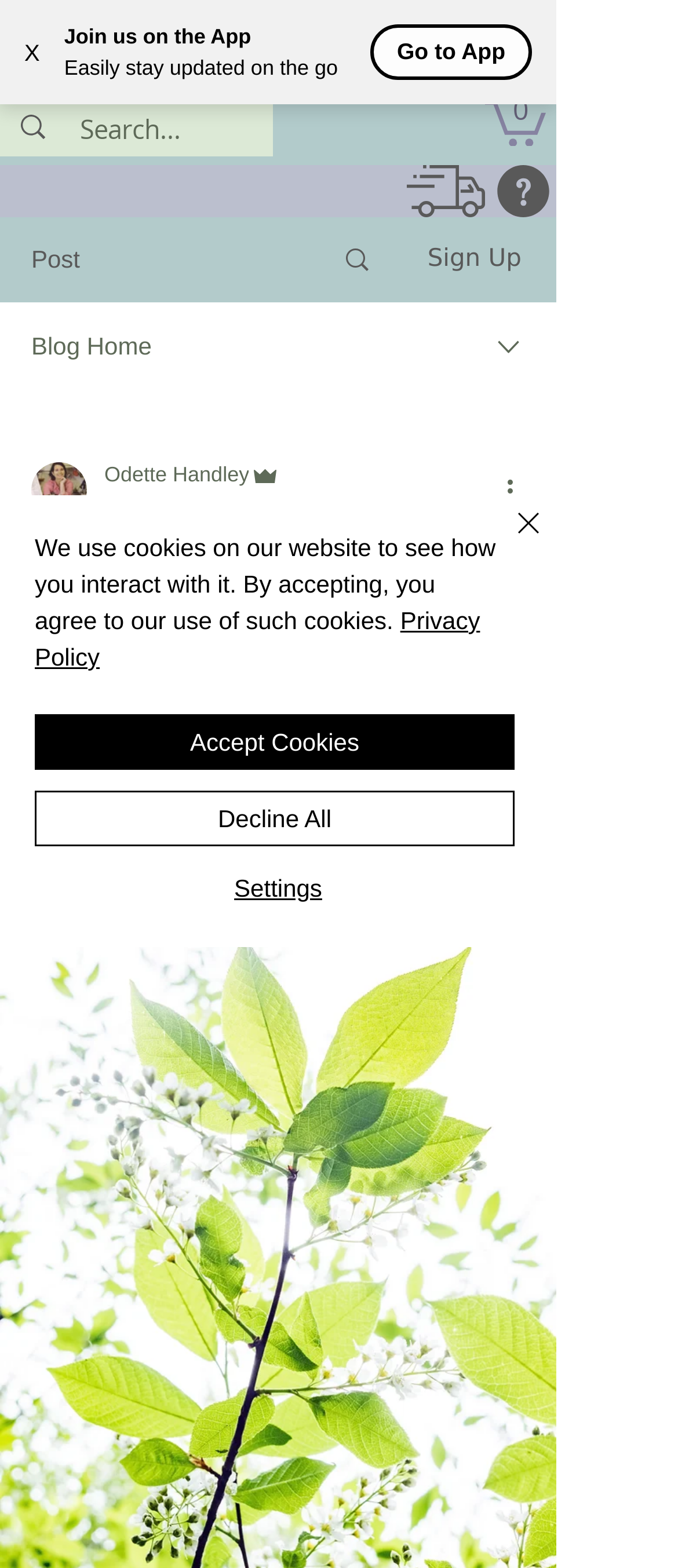Determine the bounding box coordinates of the clickable area required to perform the following instruction: "Go to App". The coordinates should be represented as four float numbers between 0 and 1: [left, top, right, bottom].

[0.585, 0.024, 0.745, 0.041]